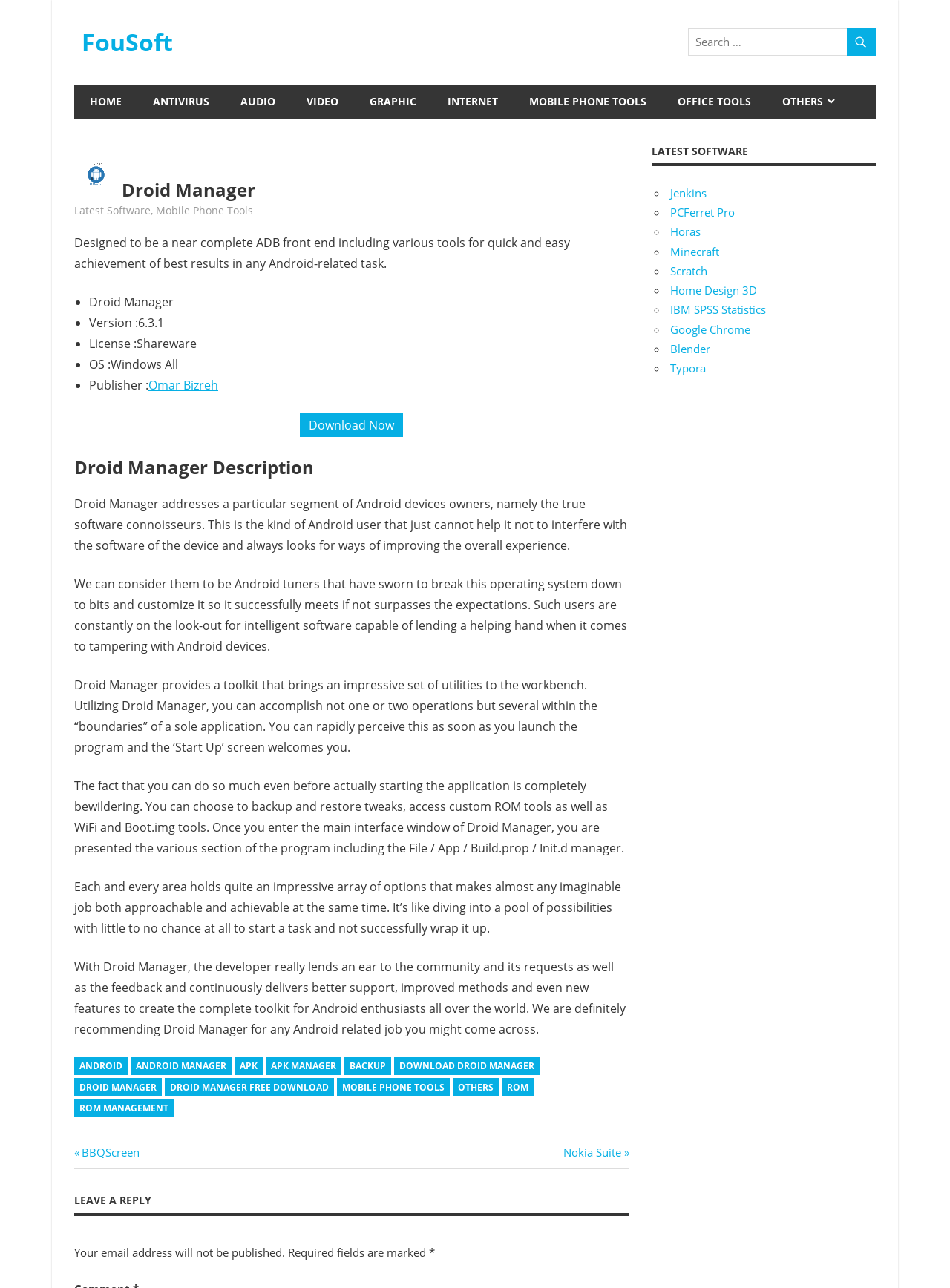Find the bounding box coordinates for the HTML element specified by: "Home Design 3D".

[0.706, 0.22, 0.797, 0.231]